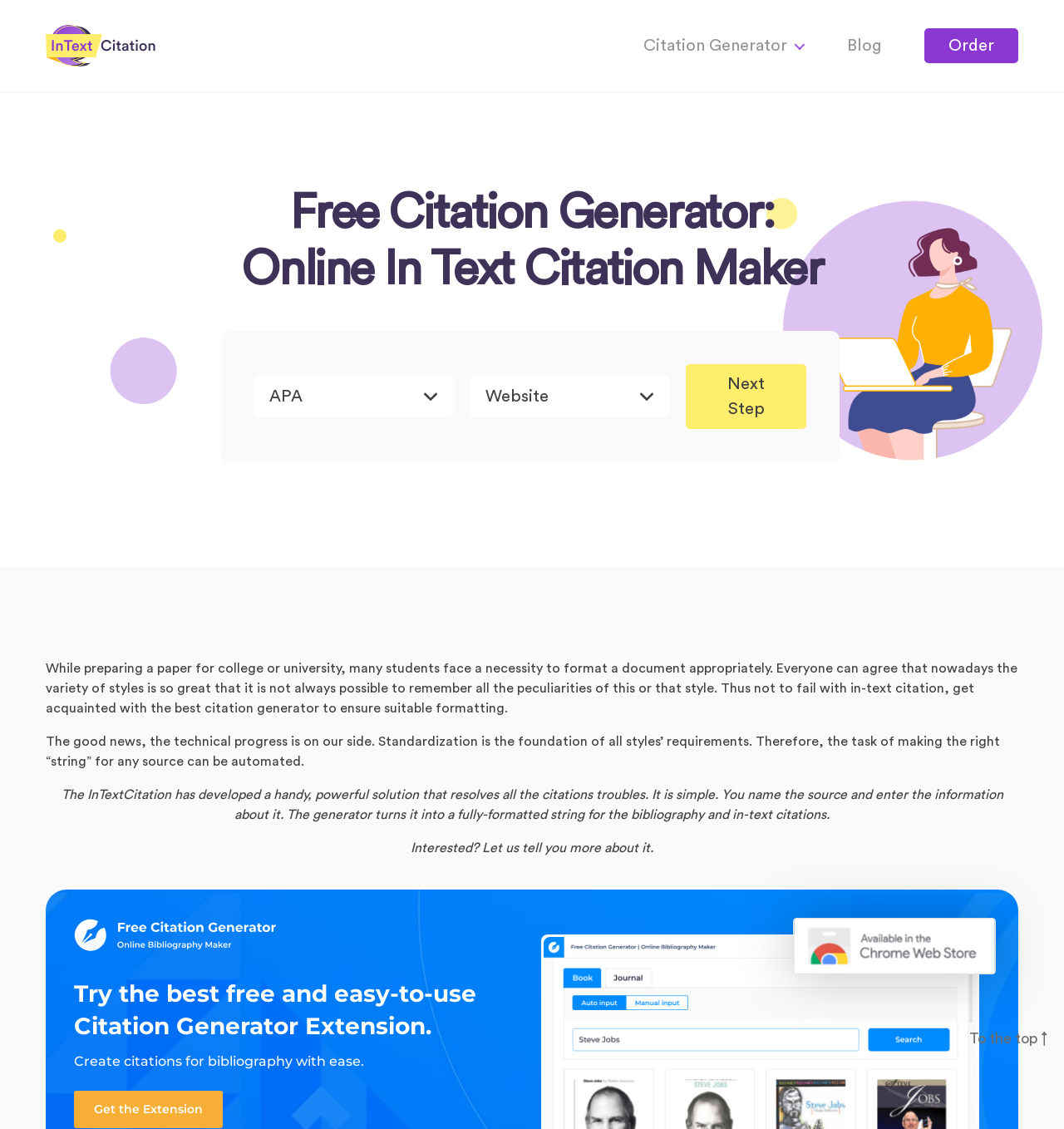What is the alternative to using the citation generator?
Answer the question with a detailed explanation, including all necessary information.

Based on the webpage content, it is implied that the alternative to using the citation generator is to format academic papers manually. This would require users to have a deep understanding of the required formatting styles and to invest time and effort into creating accurate references. The generator provides a convenient and efficient alternative to this manual process.